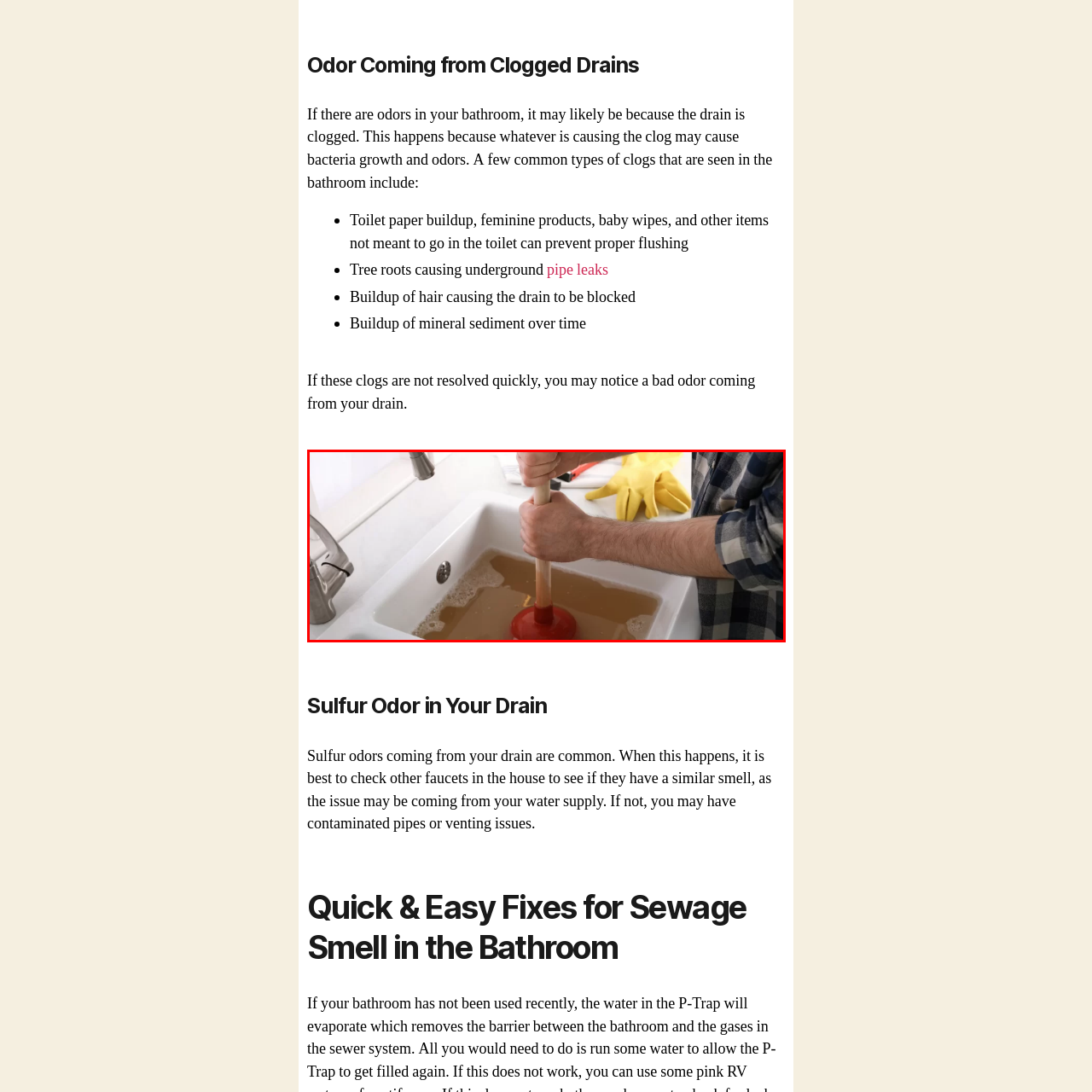What is the consequence of a blocked drain?
Please focus on the image surrounded by the red bounding box and provide a one-word or phrase answer based on the image.

Unpleasant odors